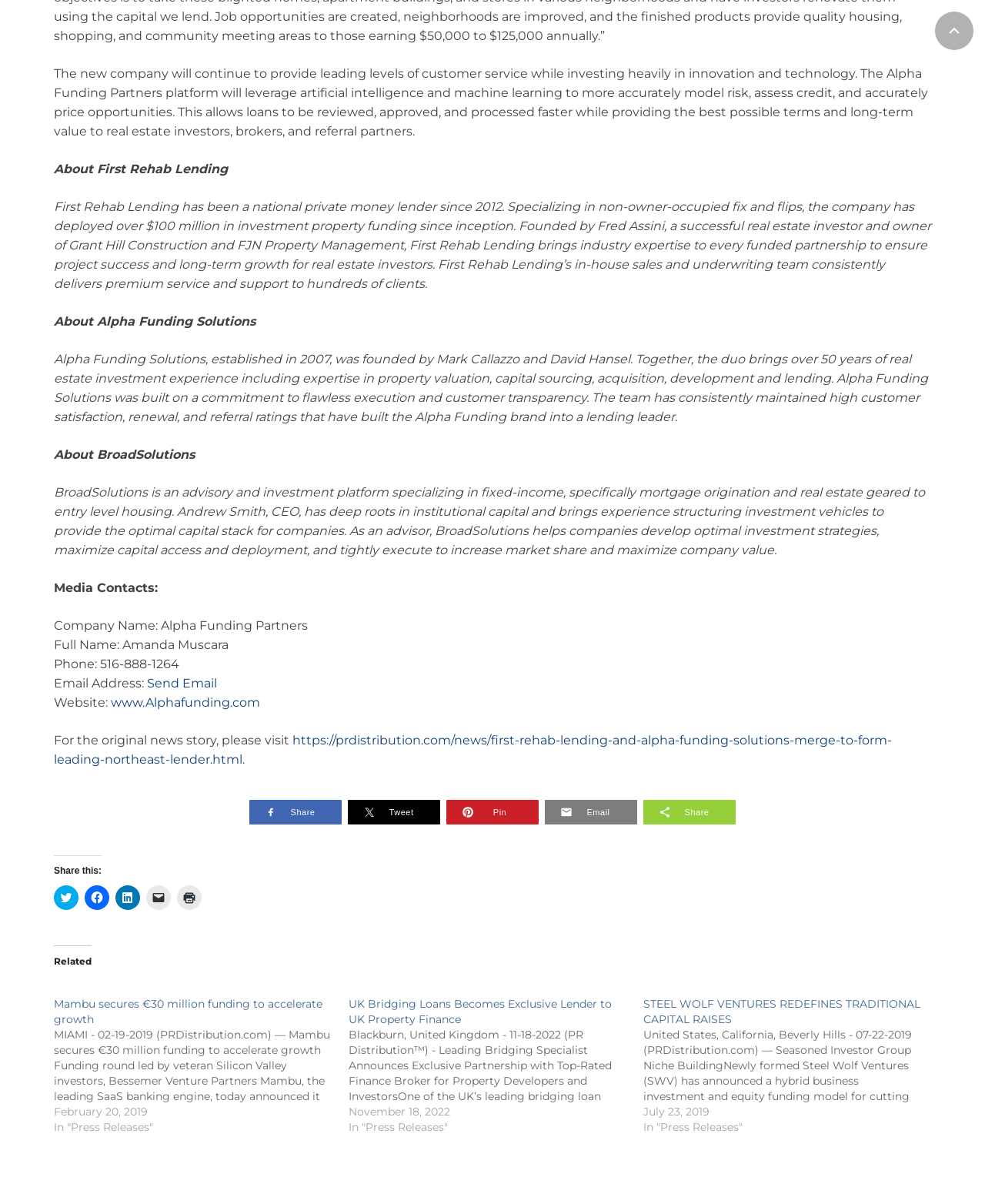How many years of real estate investment experience do Mark Callazzo and David Hansel bring to Alpha Funding Solutions?
Look at the screenshot and respond with a single word or phrase.

over 50 years